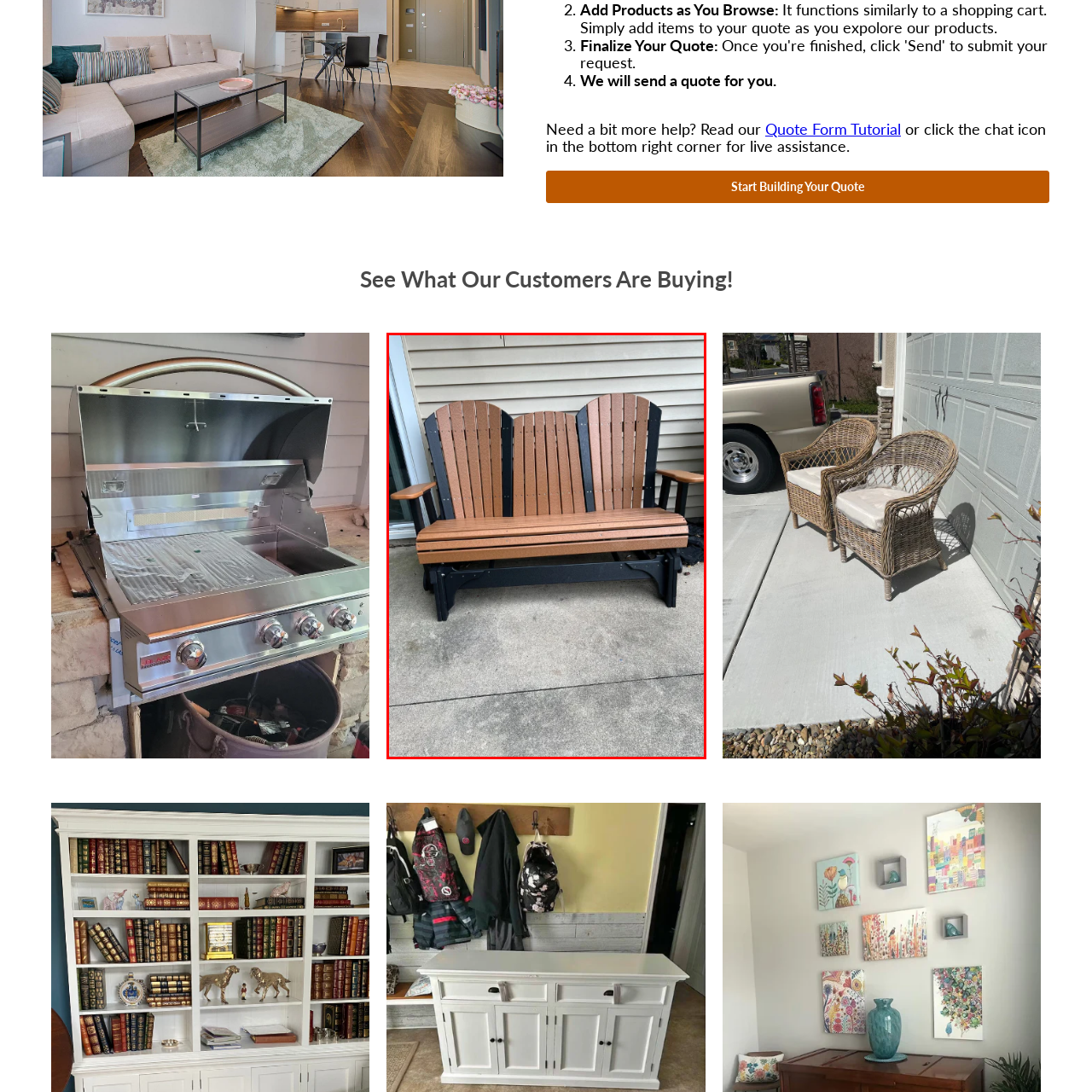Inspect the section within the red border, What is the color of the accents on the chair? Provide a one-word or one-phrase answer.

Black